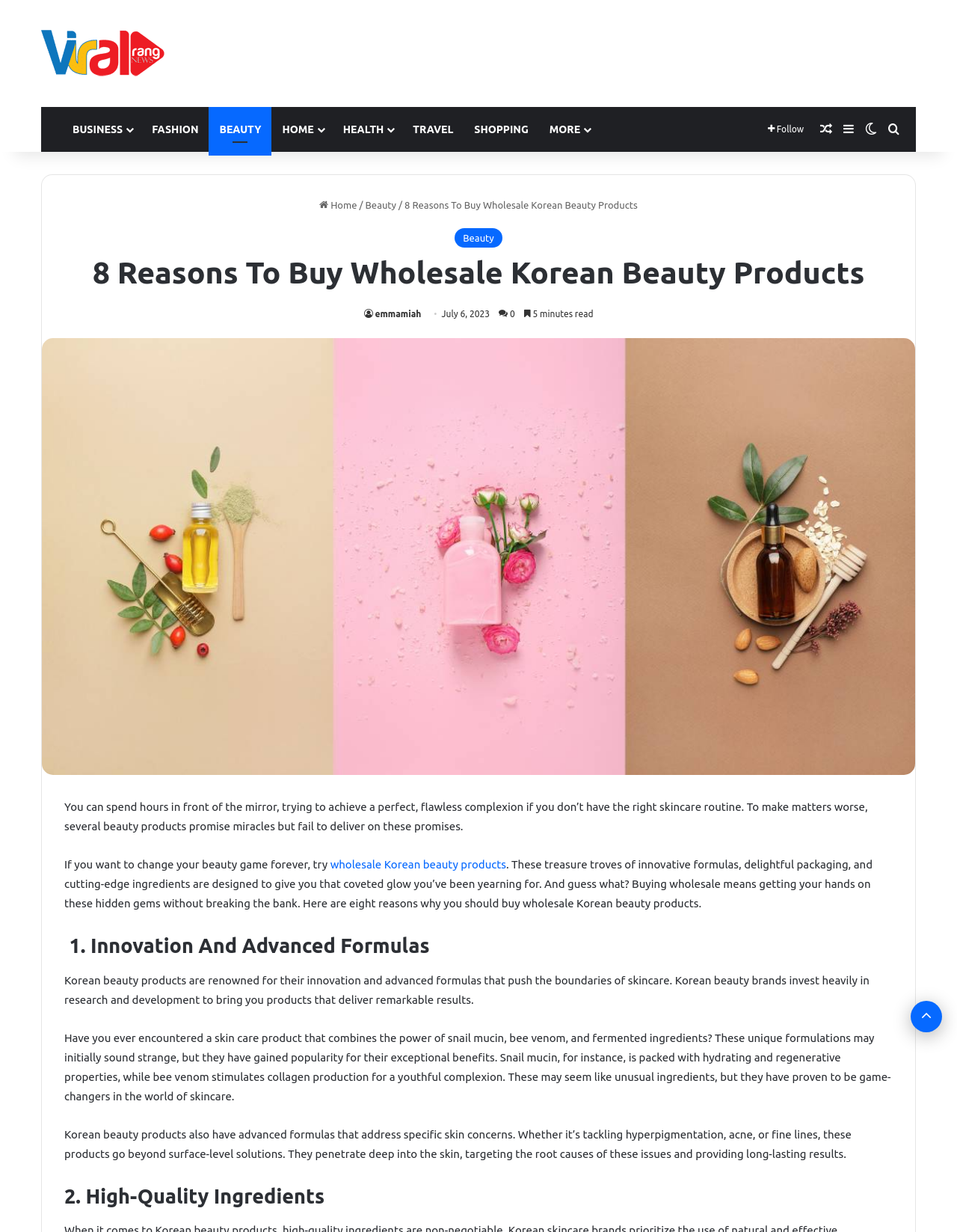Find the bounding box coordinates of the area that needs to be clicked in order to achieve the following instruction: "Go back to top". The coordinates should be specified as four float numbers between 0 and 1, i.e., [left, top, right, bottom].

[0.952, 0.812, 0.984, 0.838]